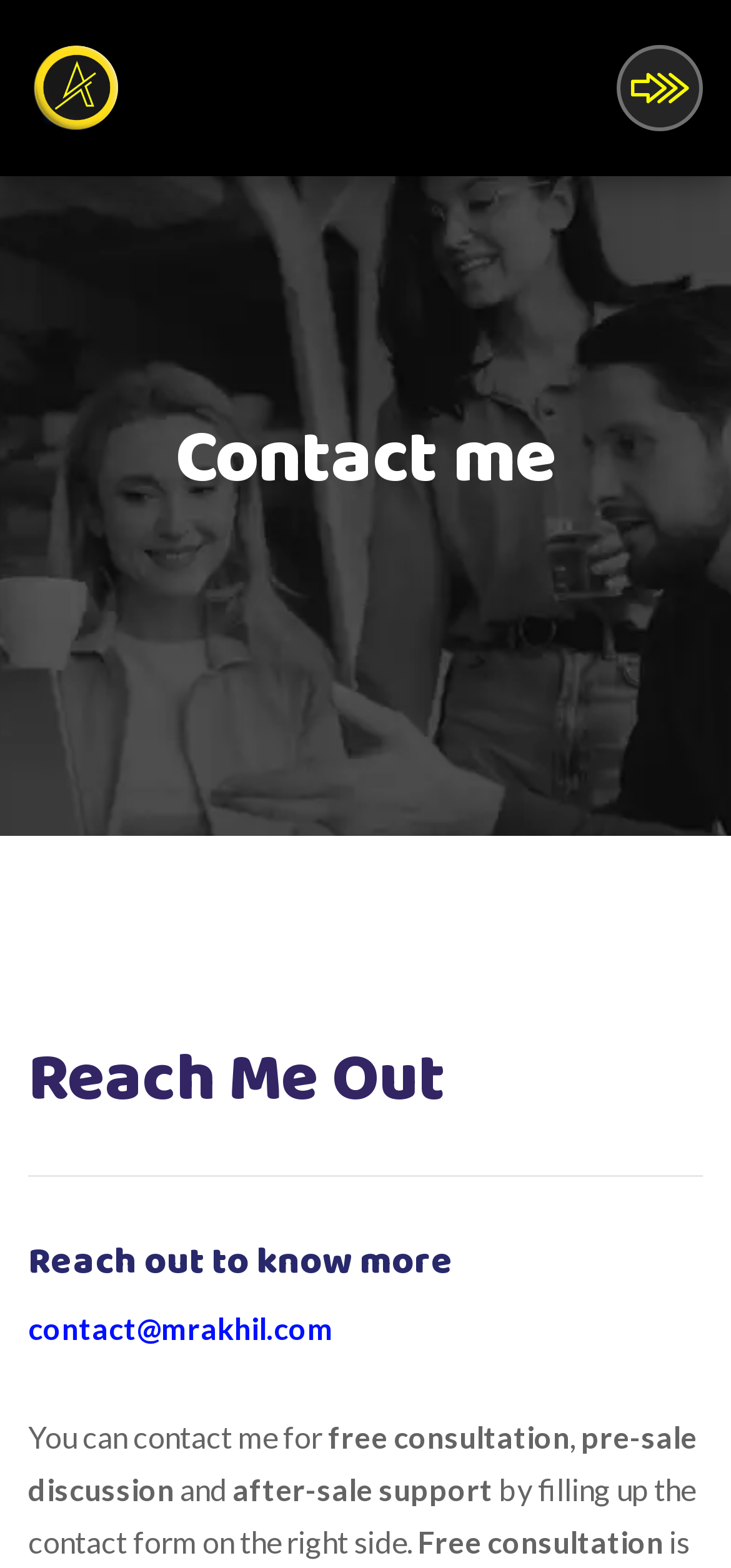Give an extensive and precise description of the webpage.

The webpage is a contact page for Mr. Akhil, an SEO expert. At the top left corner, there is a logo of Mr. Akhil, which is an image with a link. Below the logo, there is a main heading "Contact me" that spans across the top half of the page. 

Under the main heading, there are three subheadings: "Reach Me Out", "Reach out to know more", and an email address "contact@mrakhil.com" which is also a link. 

Following the subheadings, there is a paragraph of text that starts with "You can contact me for" and continues with "free consultation", "pre-sale discussion", "and", "after-sale support". The text is divided into several static text elements, but it forms a coherent sentence. 

The paragraph is positioned at the top right section of the page, and it is followed by another sentence "by filling up the contact form on the right side." 

At the very bottom of the page, there is another instance of the text "Free consultation".